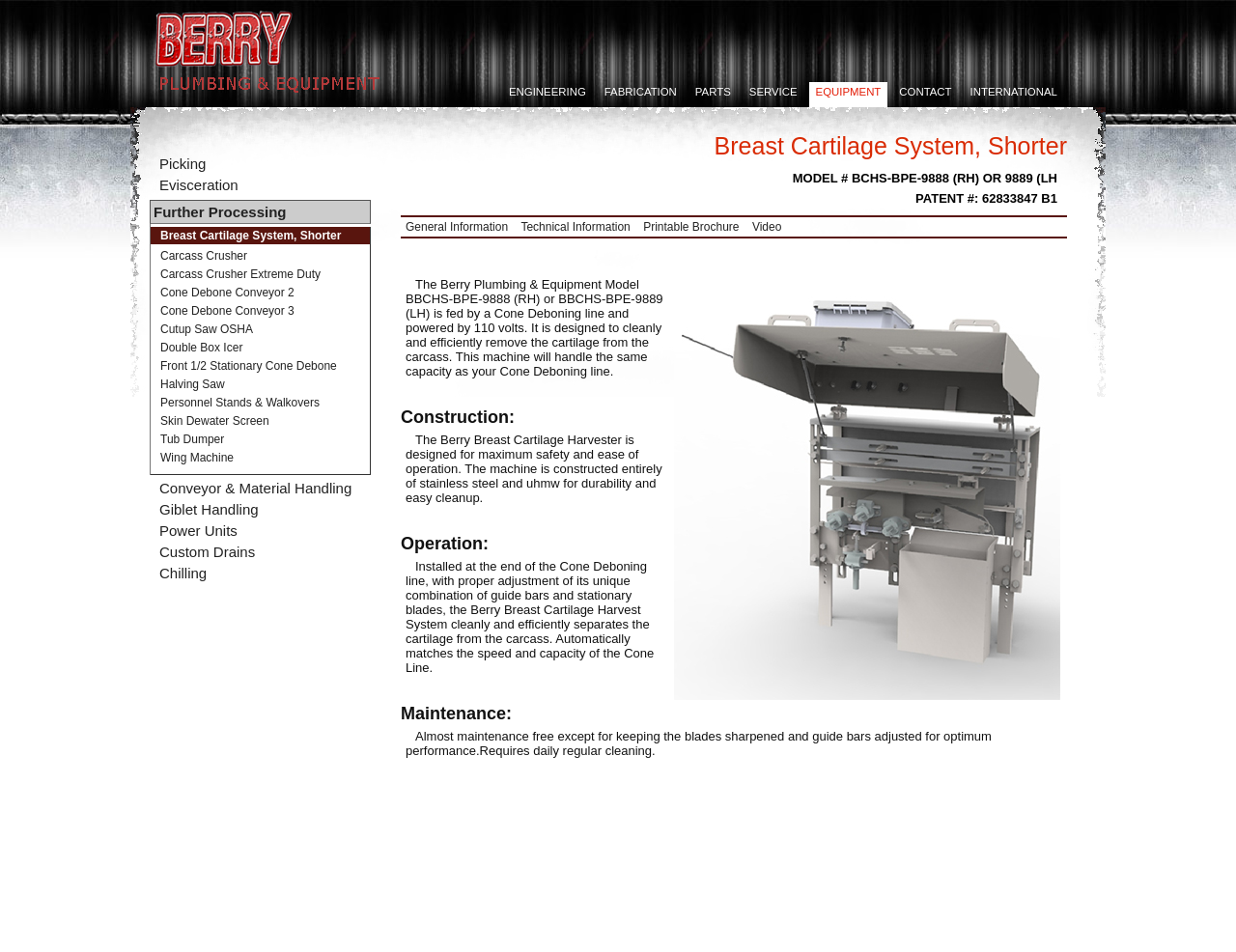Illustrate the webpage with a detailed description.

The webpage is about Berry Equipment, a company that specializes in manufacturing equipment for the poultry industry. At the top of the page, there is a navigation menu with links to different sections of the website, including "ENGINEERING", "FABRICATION", "PARTS", "SERVICE", "CONTACT", and "INTERNATIONAL".

Below the navigation menu, there are two columns of links and text. The left column has links to various equipment categories, such as "Picking", "Evisceration", "Further Processing", and "Conveyor & Material Handling". The right column has a heading "Breast Cartilage System, Shorter" and a list of links to specific equipment models, including "Carcass Crusher", "Cone Debone Conveyor 2", and "Wing Machine".

In the middle of the page, there is a large image that takes up most of the width of the page. Above the image, there are three headings: "MODEL # BCHS-BPE-9888 (RH) OR 9889 (LH)", "PATENT #: 62833847 B1", and a series of links to "General Information", "Technical Information", "Printable Brochure", and "Video".

Below the image, there is a block of text that describes the Berry Plumbing & Equipment Model BBCHS-BPE-9888 (RH) or BBCHS-BPE-9889 (LH), including its features and capabilities. The text is divided into sections with headings "Construction:", "Operation:", and "Maintenance:", which provide detailed information about the machine's design, operation, and maintenance requirements.

Overall, the webpage appears to be a product page for a specific equipment model, providing detailed information and specifications about the product, as well as links to related resources and categories.